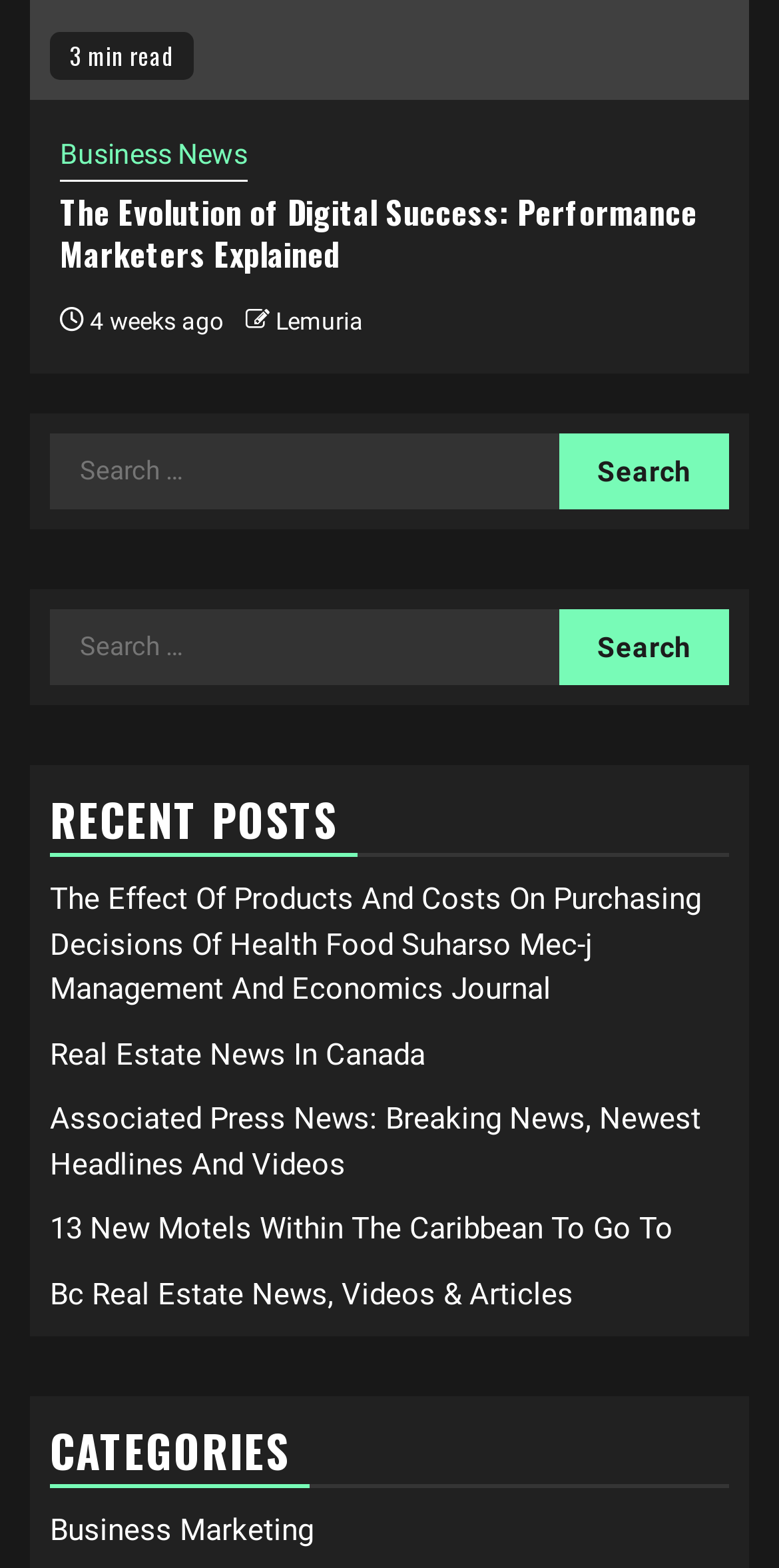Determine the bounding box coordinates of the region to click in order to accomplish the following instruction: "Visit Lemuria website". Provide the coordinates as four float numbers between 0 and 1, specifically [left, top, right, bottom].

[0.354, 0.196, 0.467, 0.214]